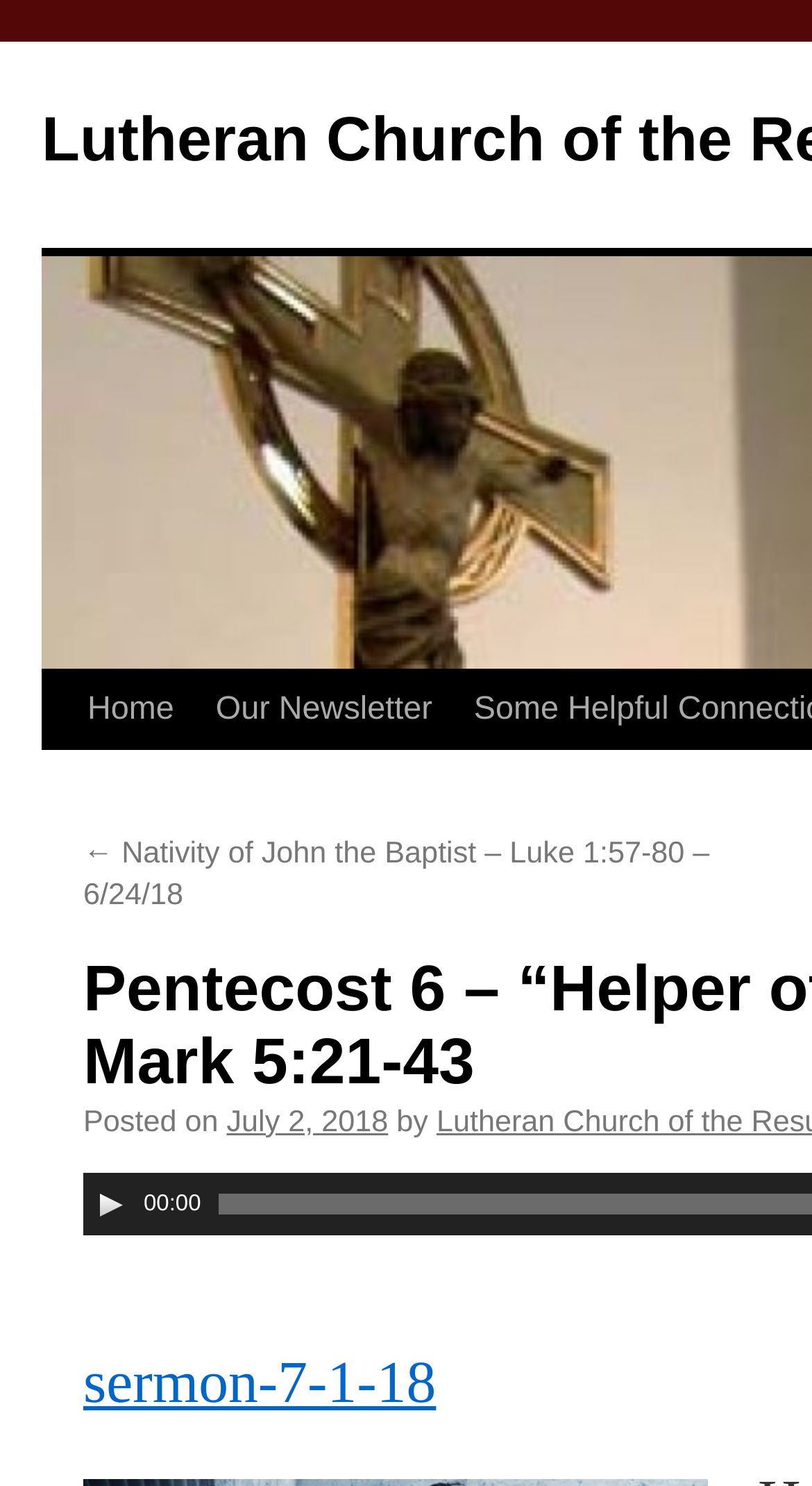Determine the bounding box coordinates for the clickable element required to fulfill the instruction: "Read previous sermon". Provide the coordinates as four float numbers between 0 and 1, i.e., [left, top, right, bottom].

[0.103, 0.564, 0.874, 0.614]